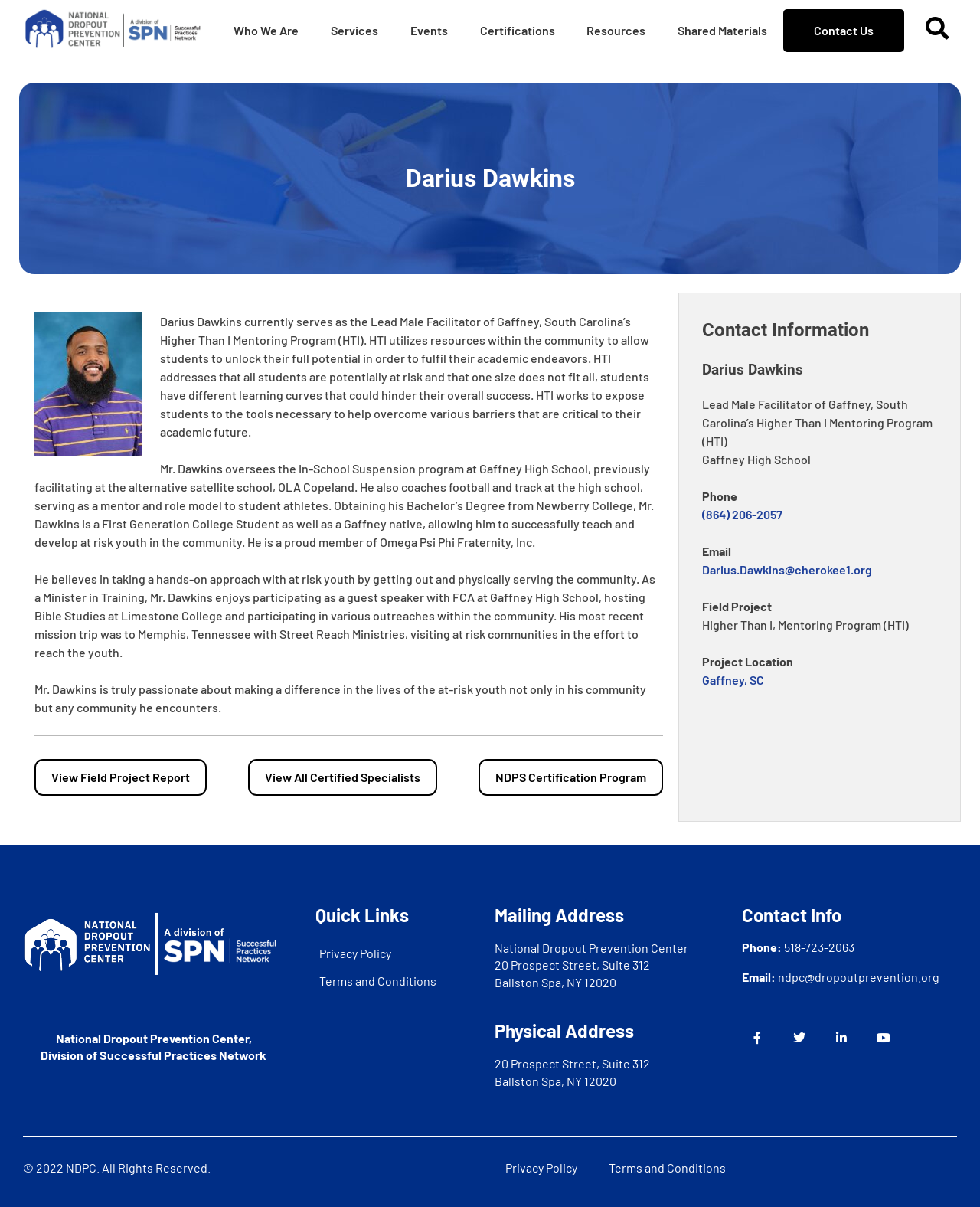Extract the bounding box of the UI element described as: "Contact Us".

[0.799, 0.008, 0.923, 0.043]